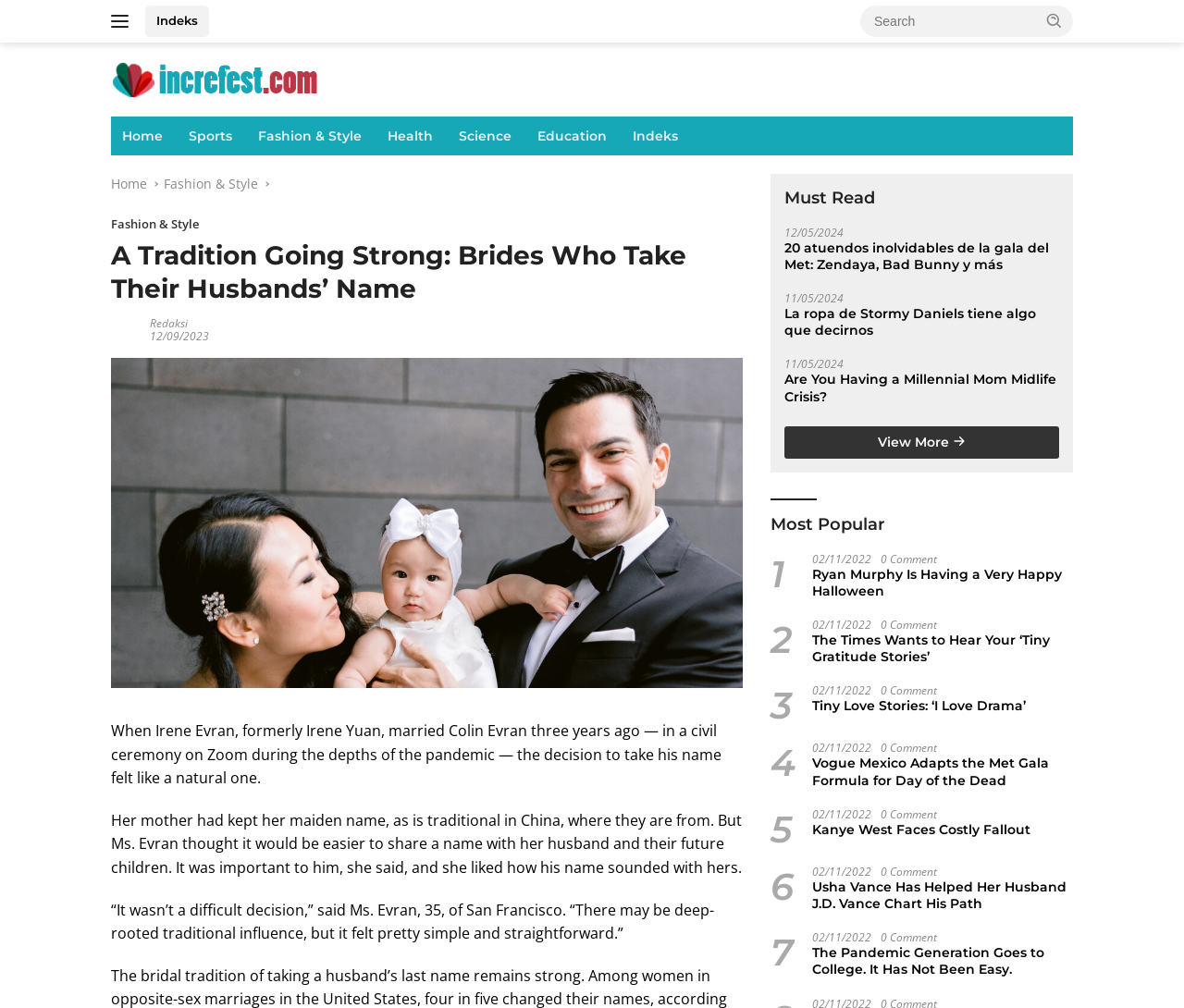Explain the webpage's design and content in an elaborate manner.

The webpage is an article from increfest.com, with a title "A Tradition Going Strong: Brides Who Take Their Husbands’ Name". At the top of the page, there is a navigation menu with links to "Menus", "Indeks", and a search bar. Below the navigation menu, there is a header section with links to various categories such as "Home", "Sports", "Fashion & Style", and more.

The main content of the article is divided into sections. The first section has a heading "A Tradition Going Strong: Brides Who Take Their Husbands’ Name" and a brief introduction to the article. Below the introduction, there is a figure, likely an image related to the article.

The article then continues with a series of paragraphs discussing the topic of brides taking their husbands' names. The text is divided into three paragraphs, with the first paragraph describing the decision of Irene Evran to take her husband's name, and the subsequent paragraphs providing more context and quotes from Ms. Evran.

To the right of the main content, there is a sidebar with a heading "Must Read" and a list of links to other articles, each with a timestamp. The links are arranged in a vertical list, with the most recent articles at the top.

Below the main content, there is another section with a heading "Most Popular" and a list of links to popular articles, each with a timestamp and a comment count. The links are arranged in a vertical list, with the most popular articles at the top.

Overall, the webpage has a clean and organized layout, with clear headings and concise text. The navigation menu and sidebar provide easy access to other articles and categories on the website.